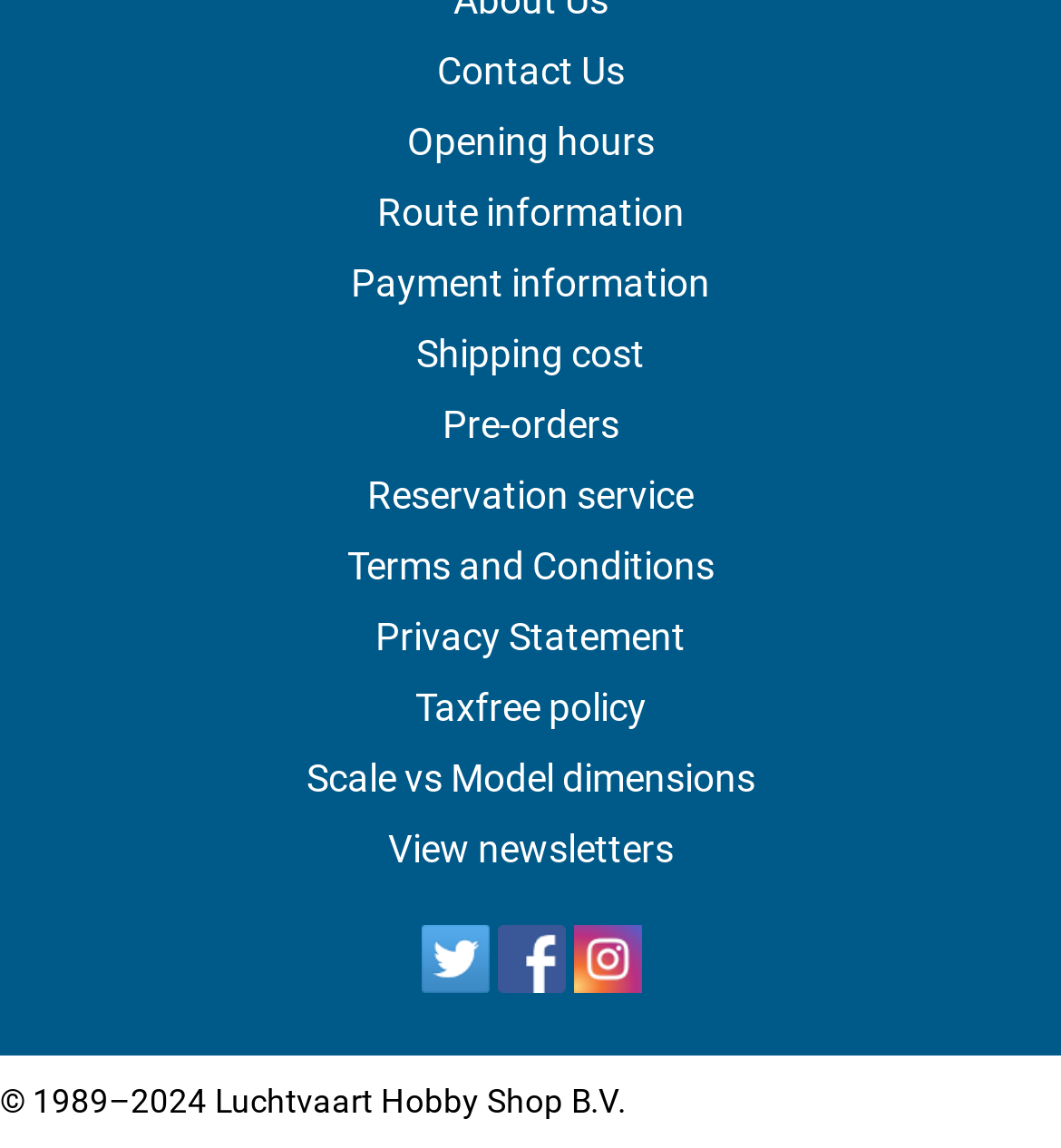Specify the bounding box coordinates of the element's area that should be clicked to execute the given instruction: "Add to Cart". The coordinates should be four float numbers between 0 and 1, i.e., [left, top, right, bottom].

None